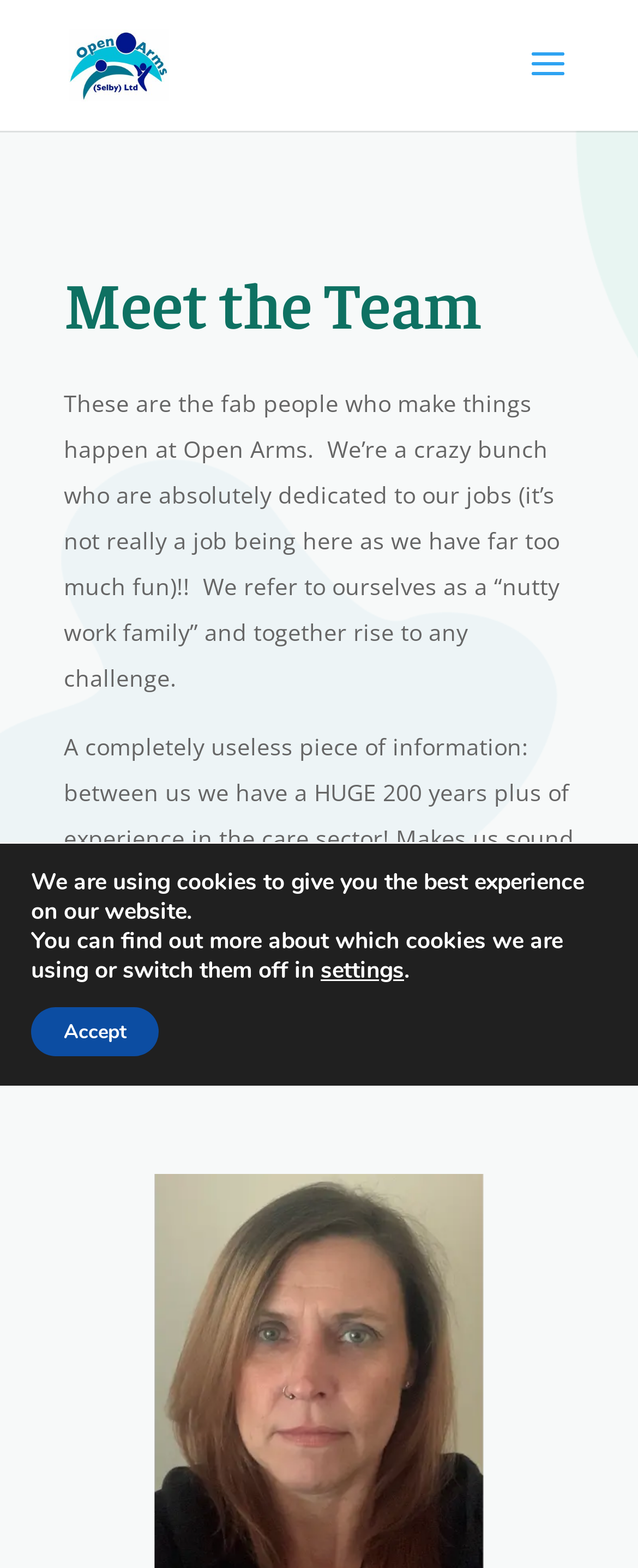Please respond to the question with a concise word or phrase:
What is the tone of the text on the page?

informal